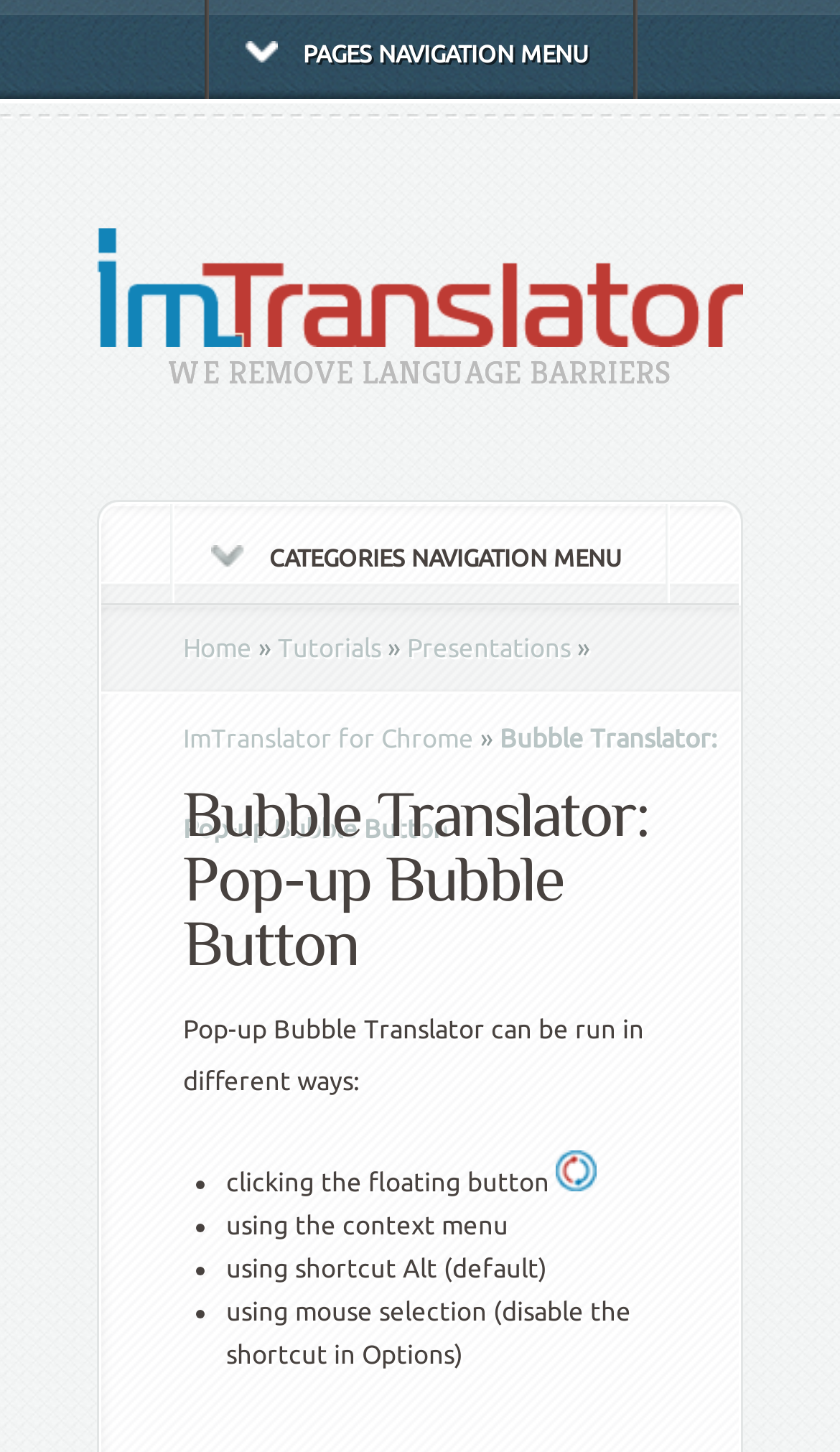What is the name of the translator tool?
Based on the image, respond with a single word or phrase.

ImTranslator